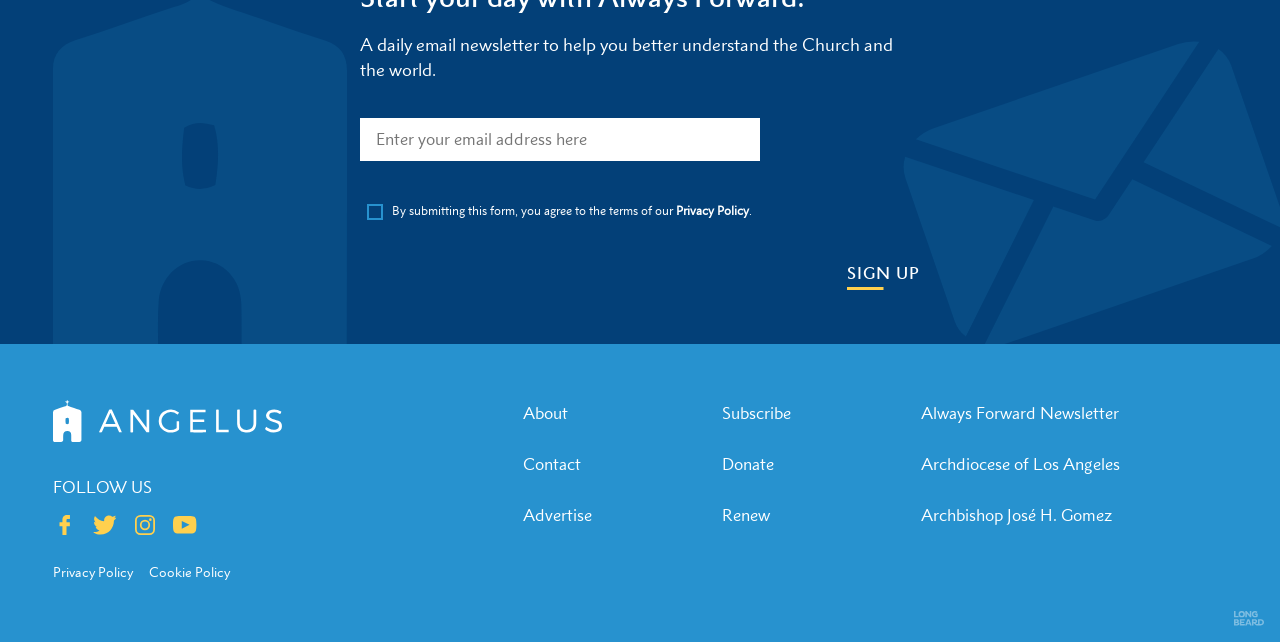Using the webpage screenshot, locate the HTML element that fits the following description and provide its bounding box: "Archdiocese of Los Angeles".

[0.72, 0.707, 0.875, 0.738]